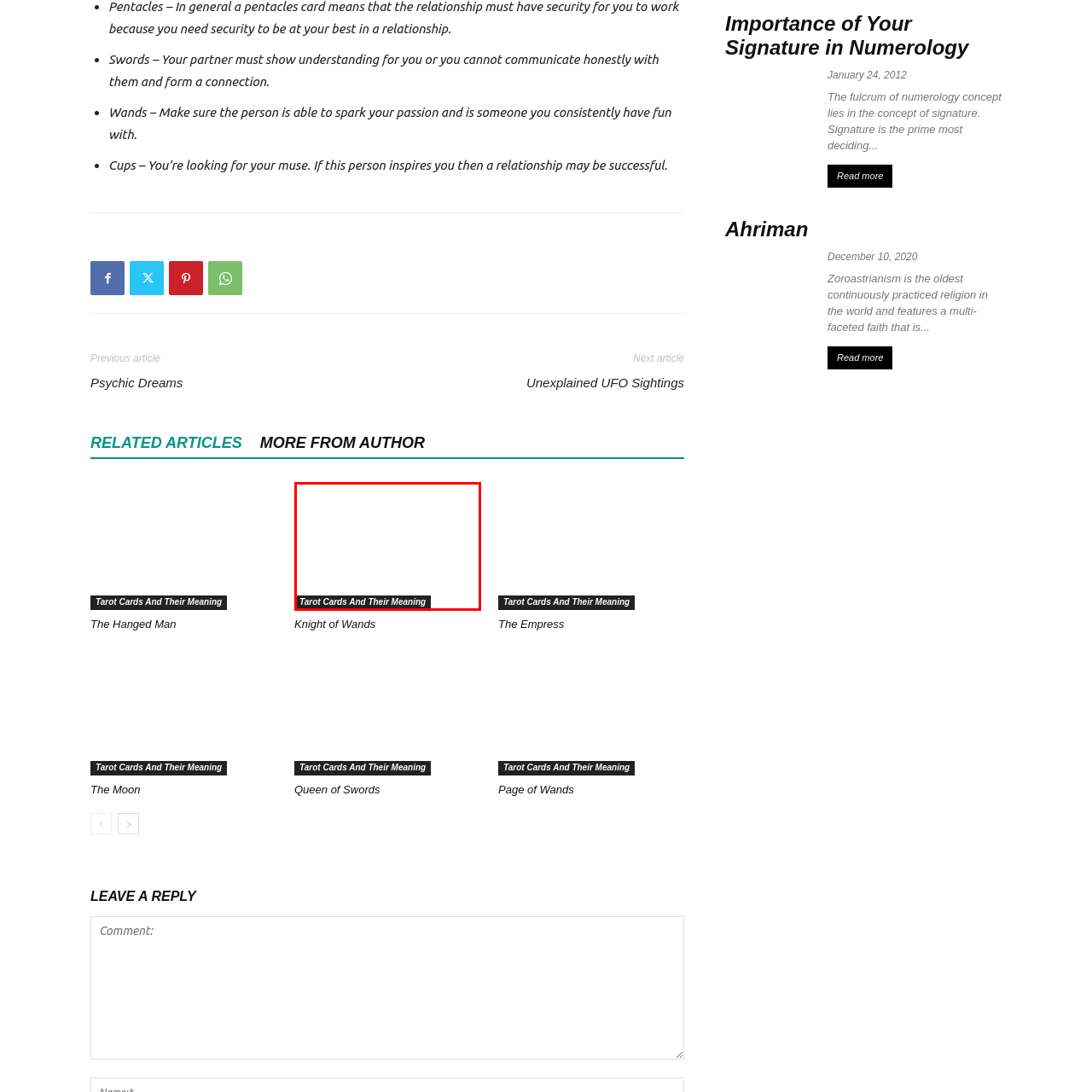What is the purpose of tarot readings?
Inspect the image within the red bounding box and answer the question in detail.

According to the caption, tarot readings serve as a tool for personal reflection and understanding one's life circumstances, implying that the purpose of tarot readings is to gain insights and perspectives on one's life.